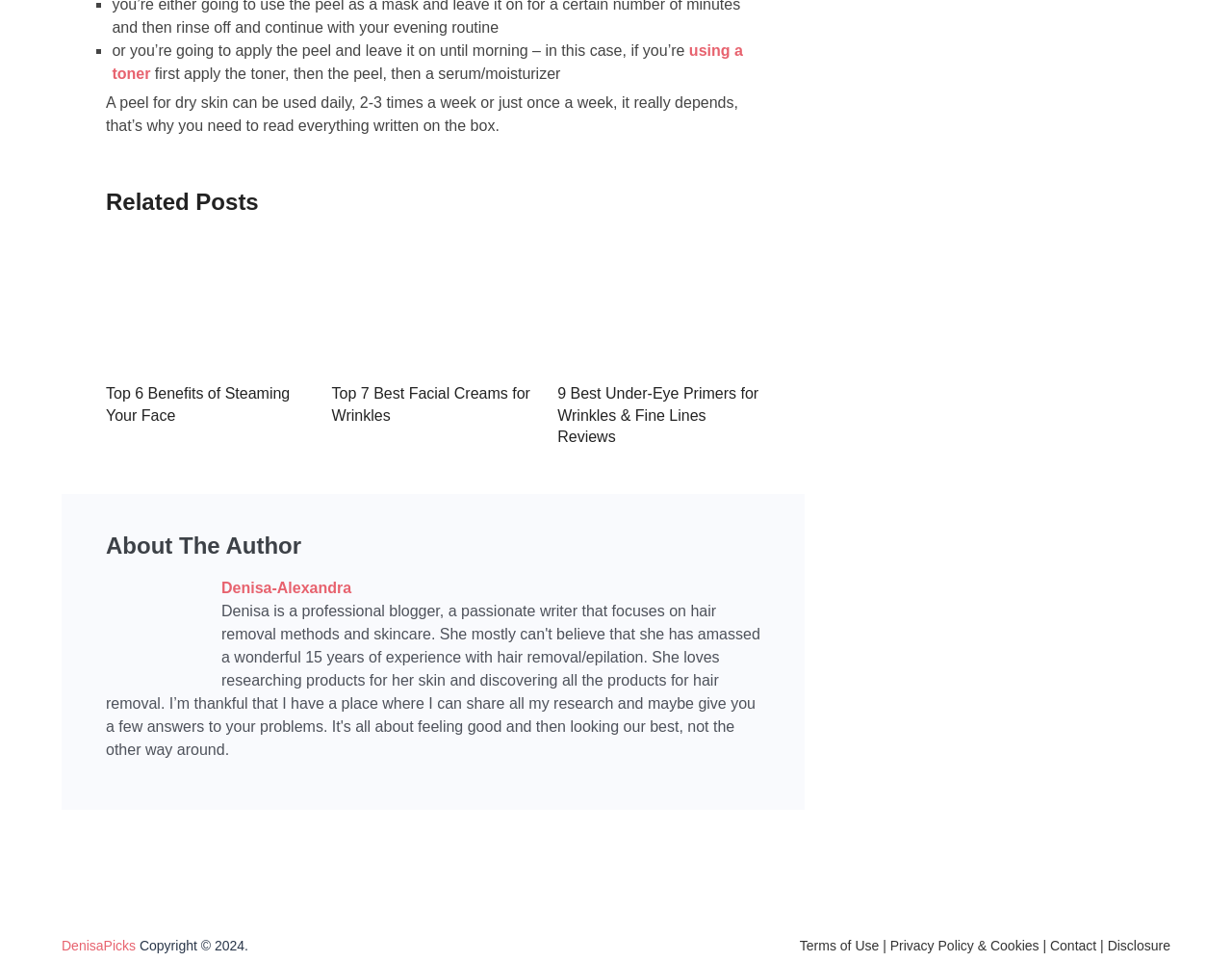What are the options at the bottom of the webpage?
Can you offer a detailed and complete answer to this question?

At the bottom of the webpage, there are links to various options, including 'Terms of Use', 'Privacy Policy & Cookies', 'Contact', and 'Disclosure', which provide additional information about the website and its policies.